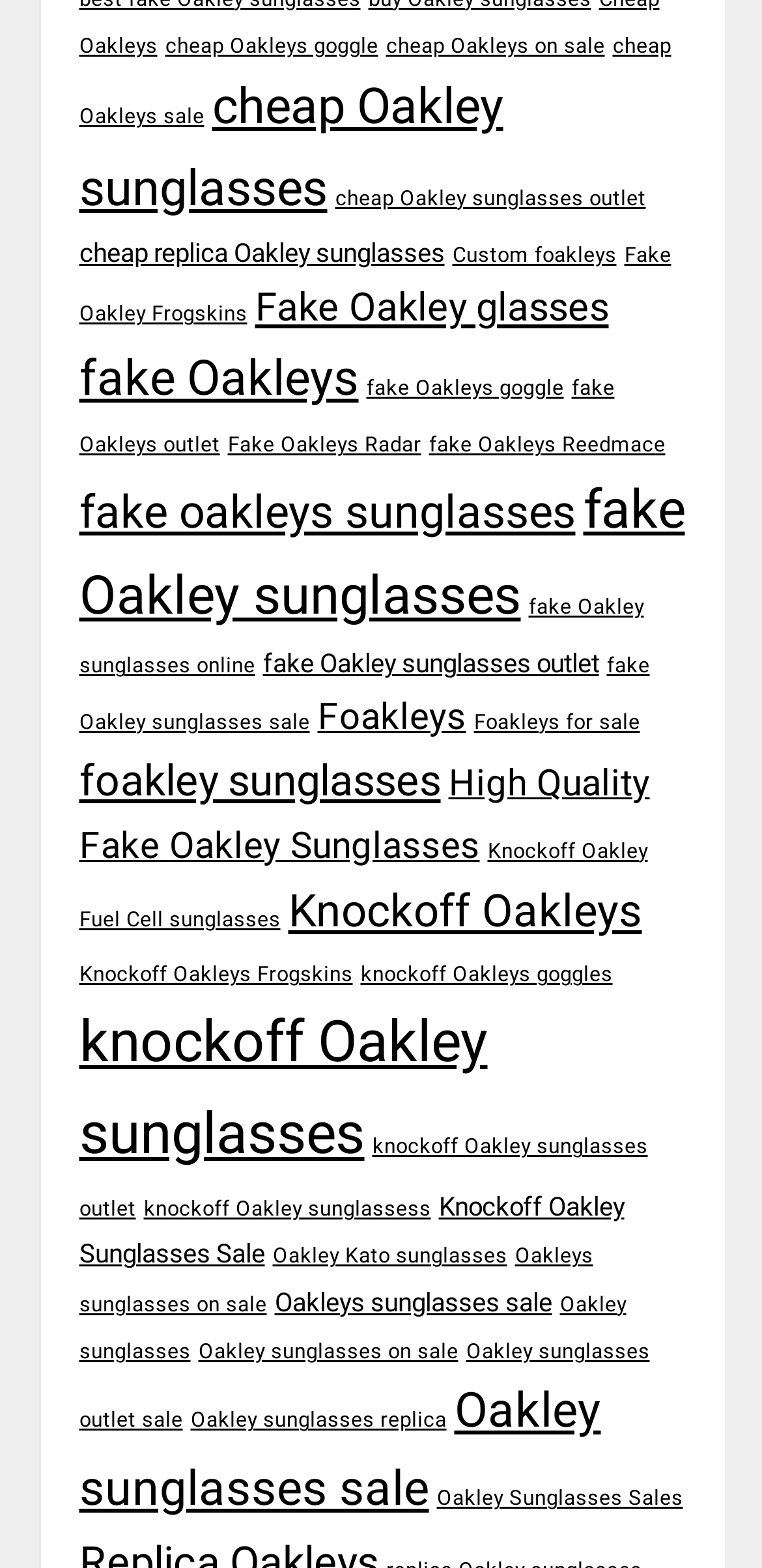Find the bounding box coordinates of the area to click in order to follow the instruction: "view fake Oakleys sunglasses".

[0.104, 0.305, 0.899, 0.4]